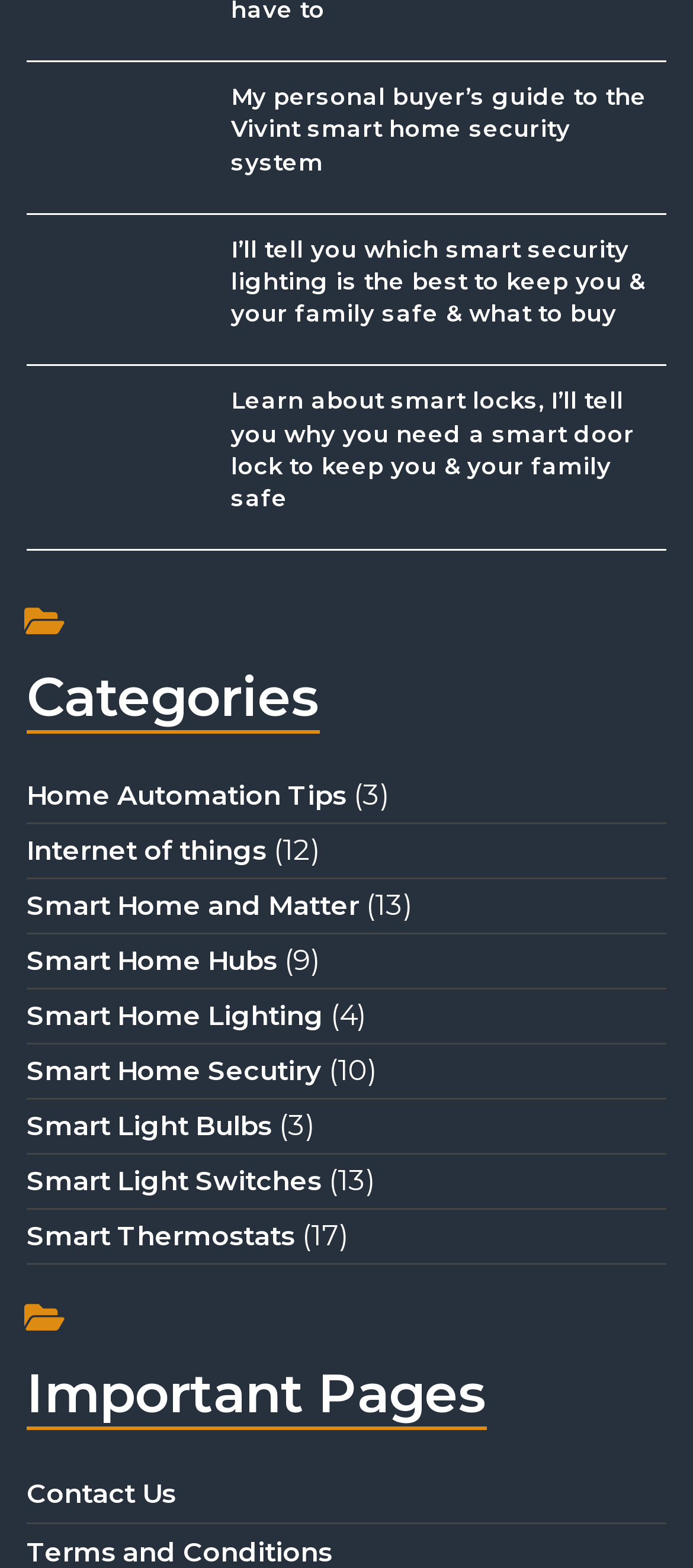Locate the bounding box coordinates of the element to click to perform the following action: 'Contact Us'. The coordinates should be given as four float values between 0 and 1, in the form of [left, top, right, bottom].

[0.038, 0.938, 0.962, 0.968]